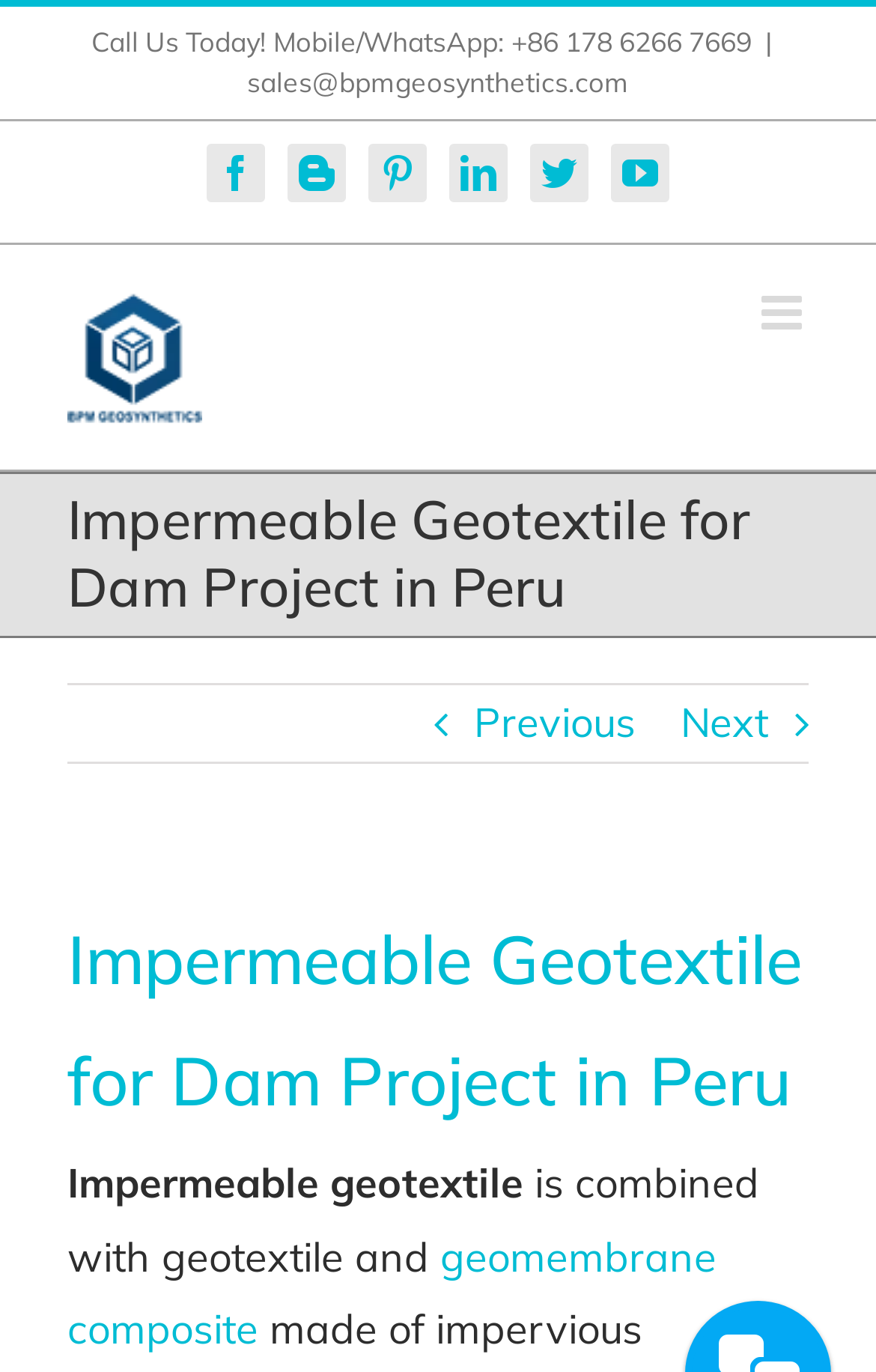Create a detailed description of the webpage's content and layout.

The webpage is about Impermeable Geotextile, a product offered by BPM, a manufacturer and supplier. At the top left corner, there is a logo of the company, Geosynthetics, Geomembrane, GeoTextile Manufacturer & Supplier. Next to the logo, there is a call-to-action button "Call Us Today!" with a phone number and WhatsApp contact. On the right side of the top section, there are social media links, including Facebook, Blogger, Pinterest, LinkedIn, Twitter, and YouTube.

Below the top section, there is a page title bar with a heading "Impermeable Geotextile for Dam Project in Peru". This heading is repeated below, with navigation links "Previous" and "Next" on either side. The main content of the page starts with a brief introduction to Impermeable geotextile, which is combined with geotextile and geomembrane composite. There is also a link to learn more about geomembrane composite.

On the top right corner, there is a toggle button to open the mobile menu. The company's contact information, including email and phone number, is also available at the top section.